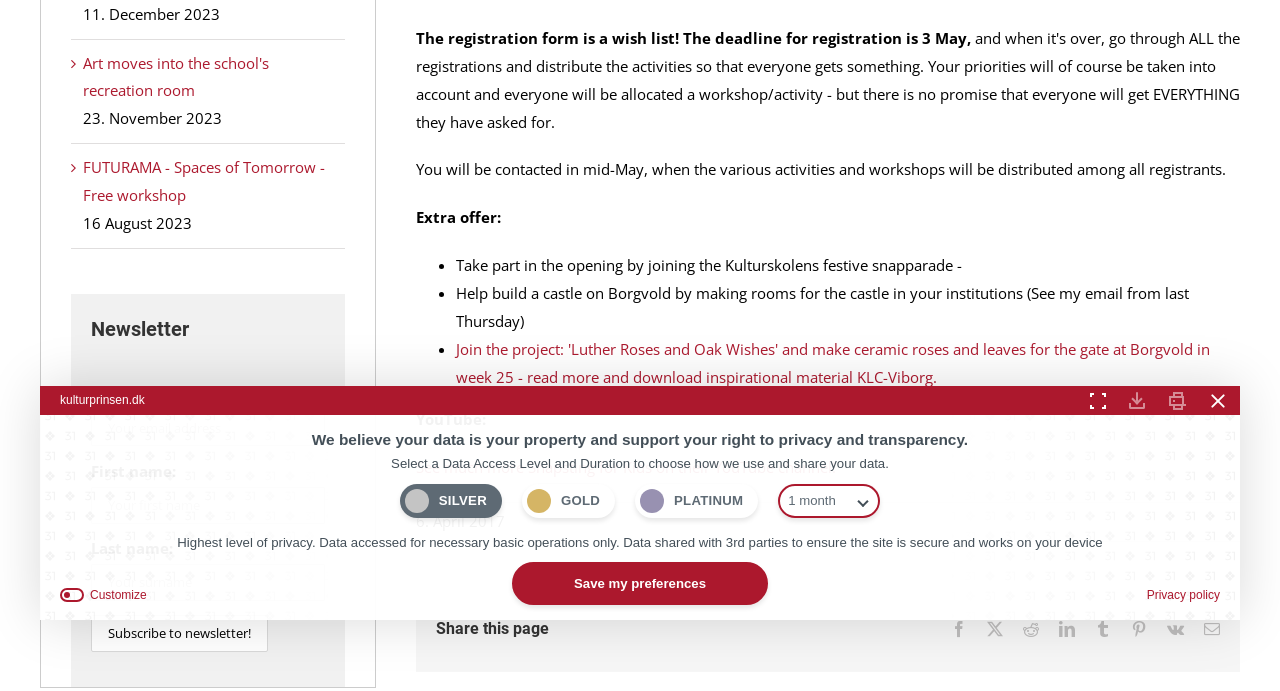Using the format (top-left x, top-left y, bottom-right x, bottom-right y), and given the element description, identify the bounding box coordinates within the screenshot: Go to Top

[0.904, 0.876, 0.941, 0.926]